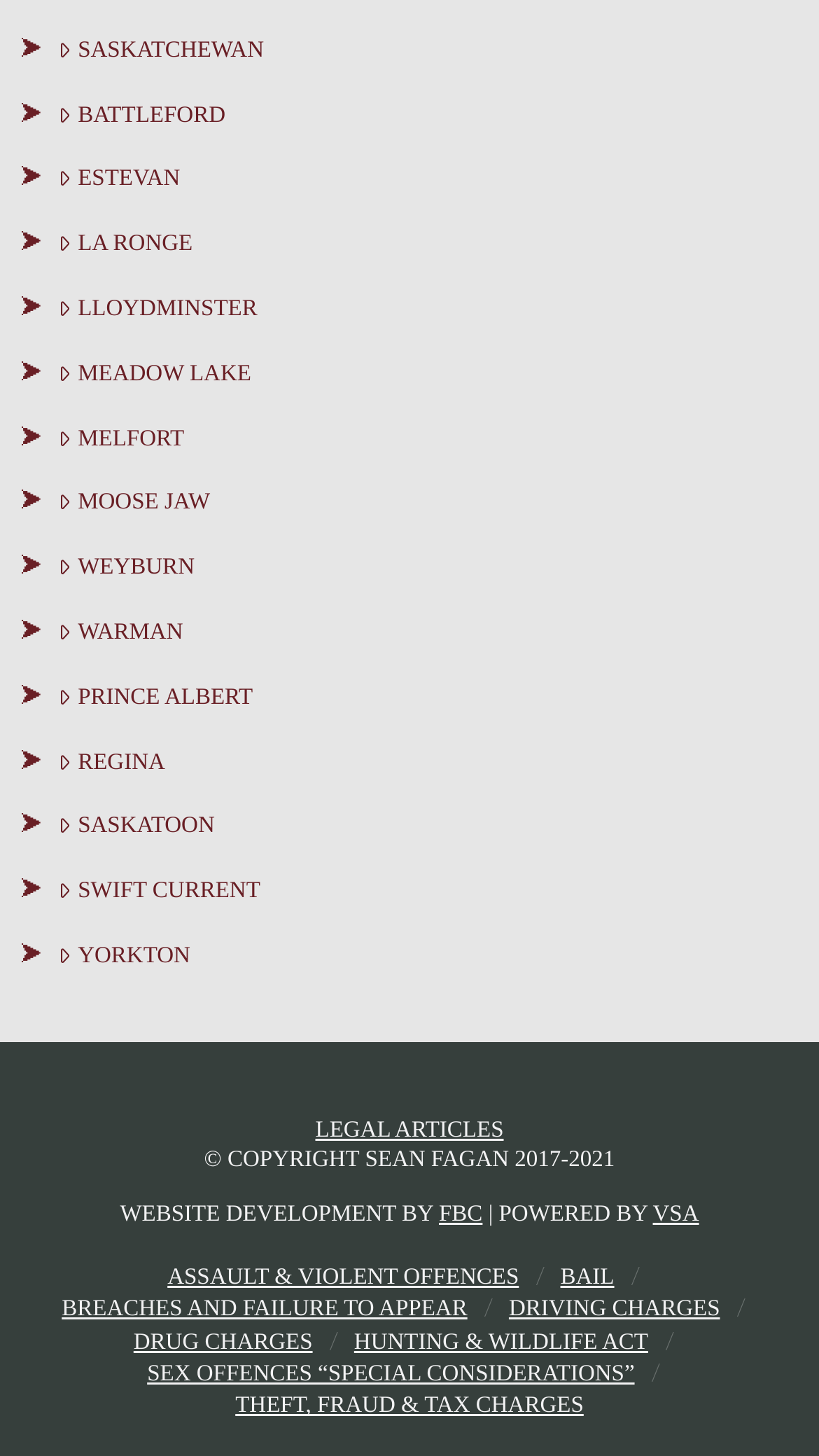Identify and provide the bounding box for the element described by: "Drug Charges".

[0.163, 0.912, 0.382, 0.932]